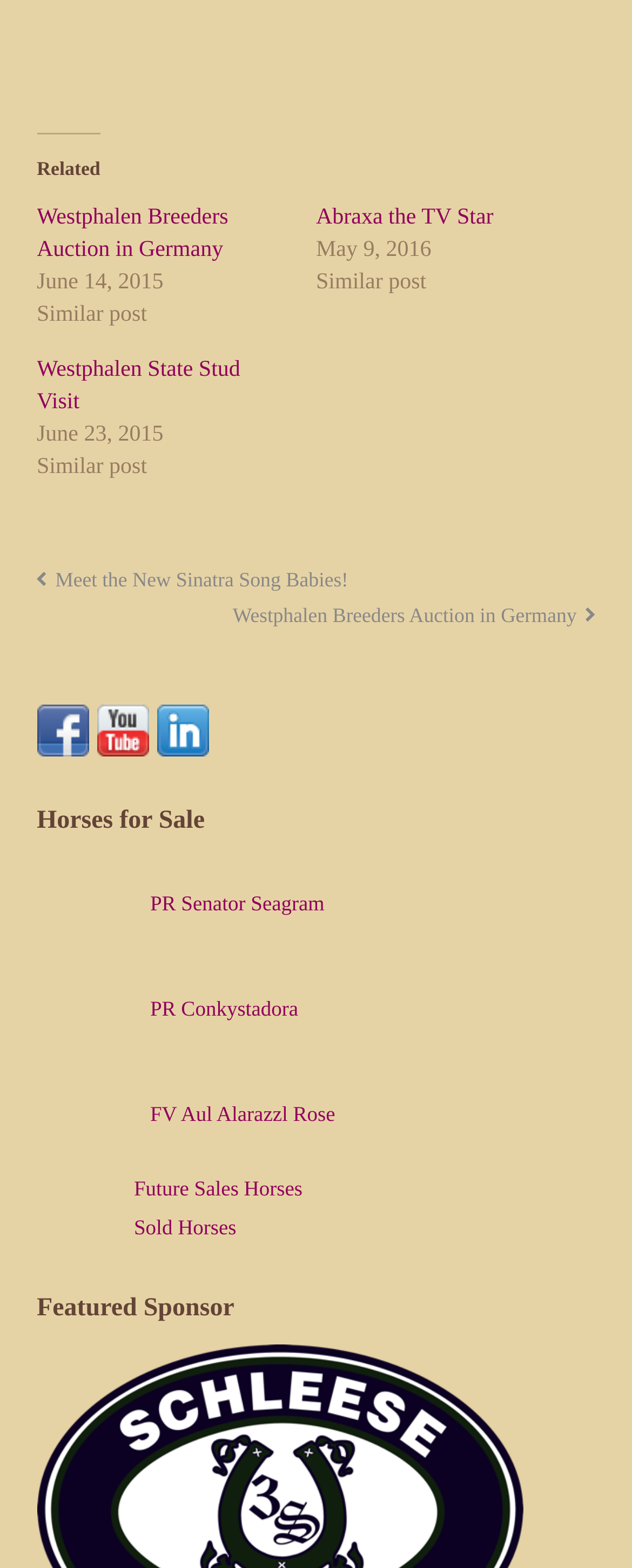Examine the screenshot and answer the question in as much detail as possible: How many social media links are present?

There are three social media links present on the webpage, which are Facebook, YouTube, and LinkedIn, each with an accompanying image.